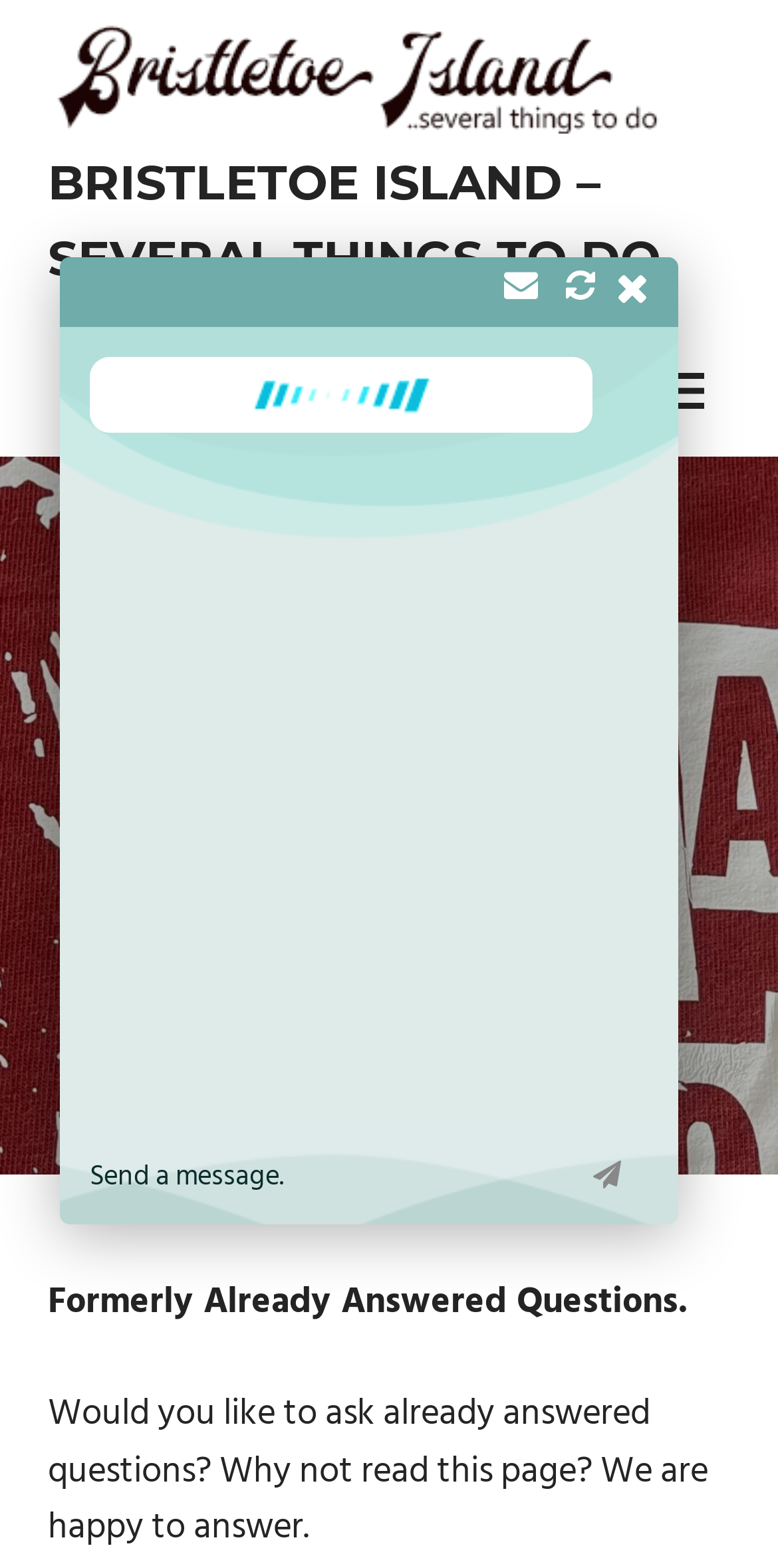What is the name of the island?
Based on the screenshot, respond with a single word or phrase.

Bristletoe Island